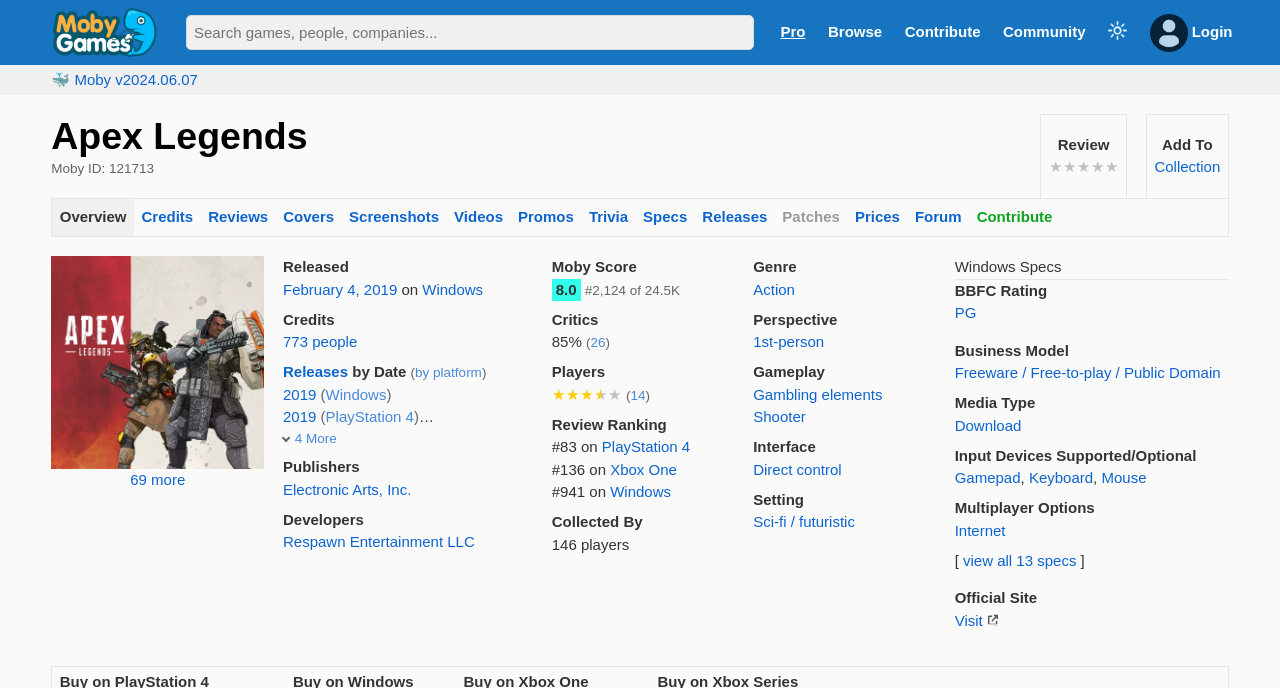Using the provided element description "Moby v2024.06.07", determine the bounding box coordinates of the UI element.

[0.058, 0.103, 0.155, 0.128]